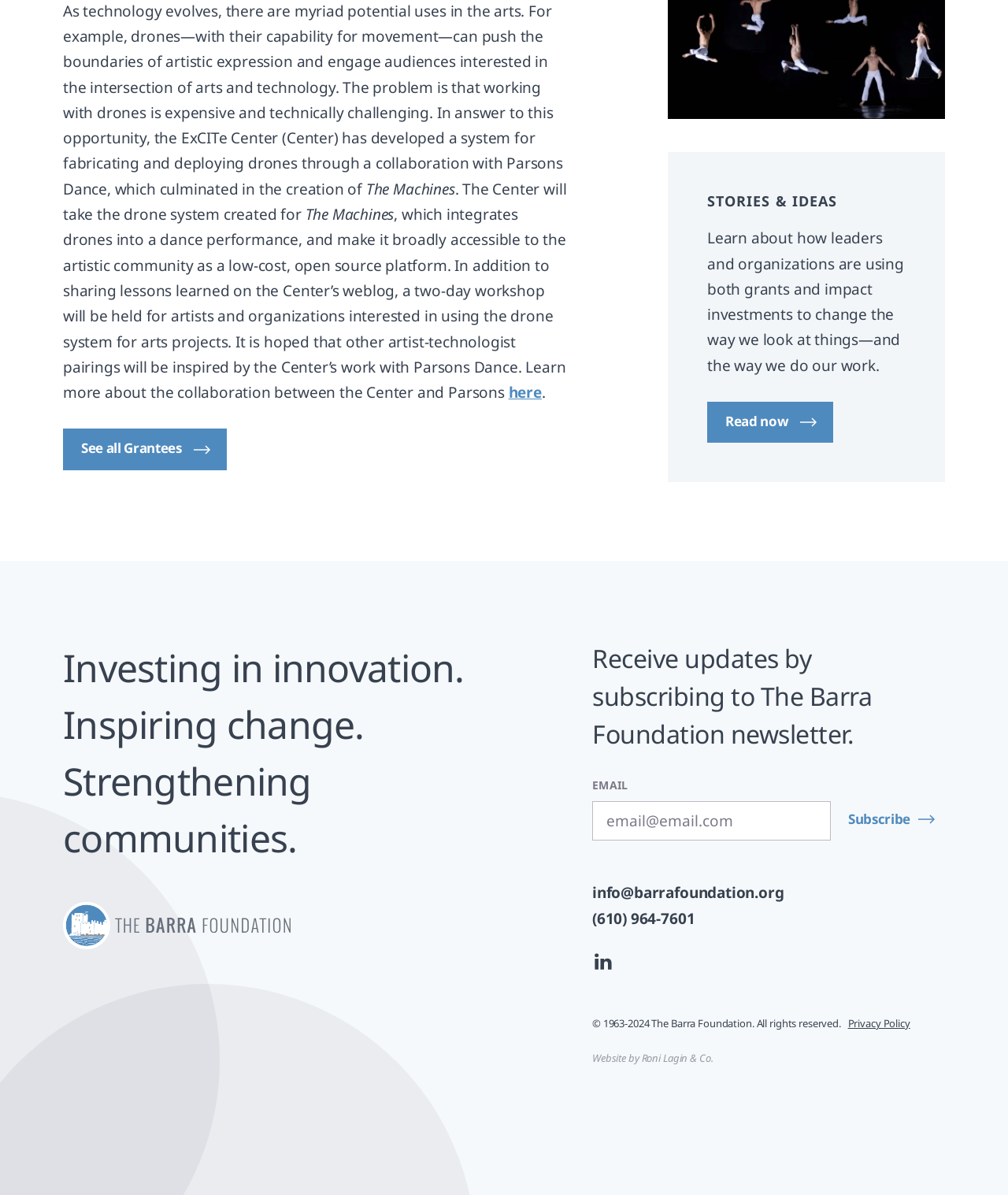Using the given description, provide the bounding box coordinates formatted as (top-left x, top-left y, bottom-right x, bottom-right y), with all values being floating point numbers between 0 and 1. Description: name="input_1" placeholder="email@email.com"

[0.588, 0.671, 0.824, 0.704]